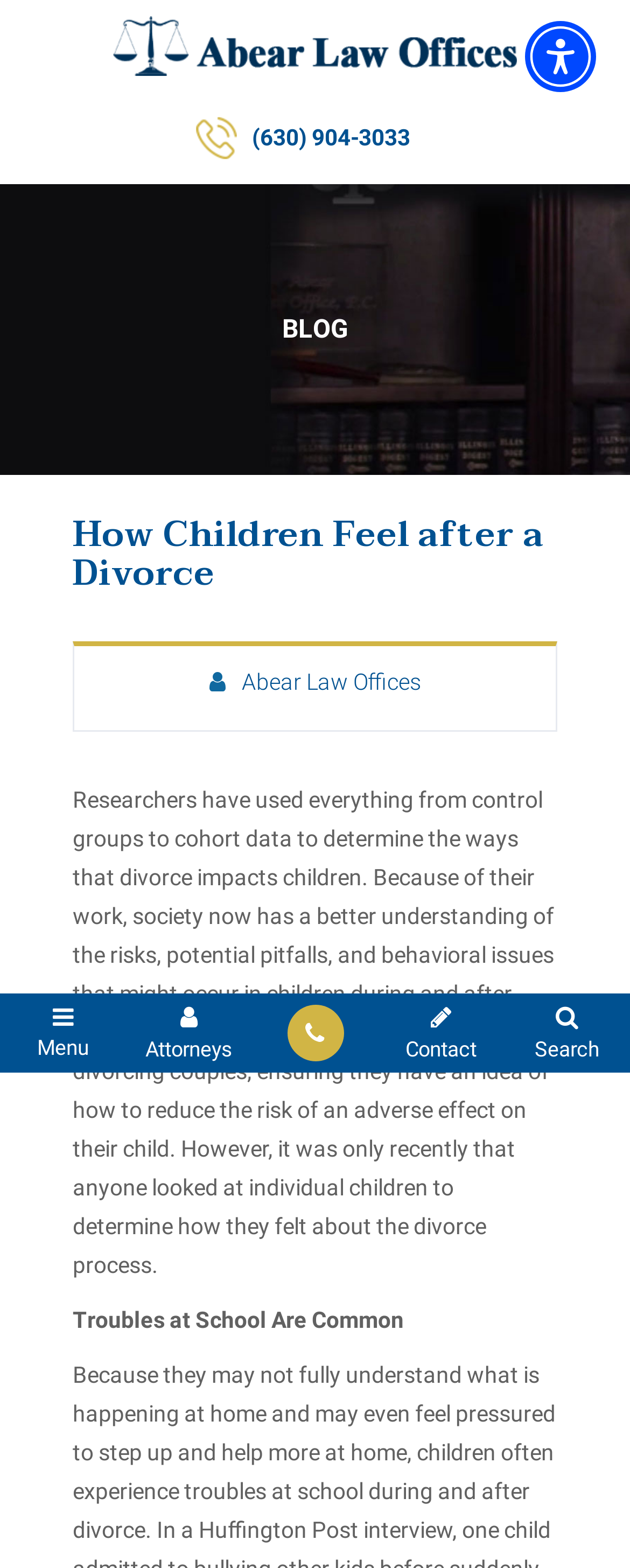Pinpoint the bounding box coordinates of the clickable element needed to complete the instruction: "Open the contact page". The coordinates should be provided as four float numbers between 0 and 1: [left, top, right, bottom].

[0.6, 0.641, 0.8, 0.676]